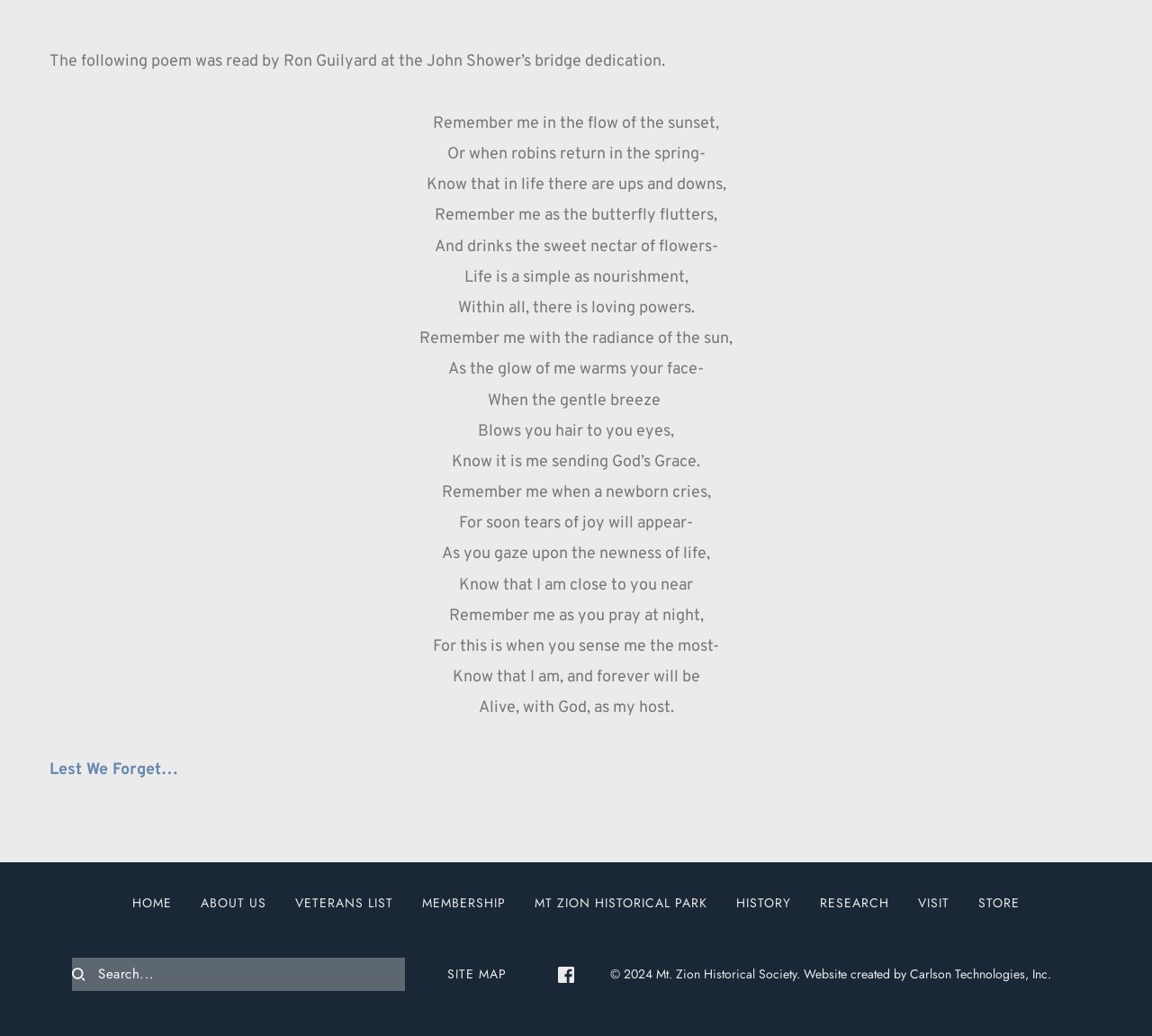Please answer the following question using a single word or phrase: 
How many links are in the navigation menu?

9